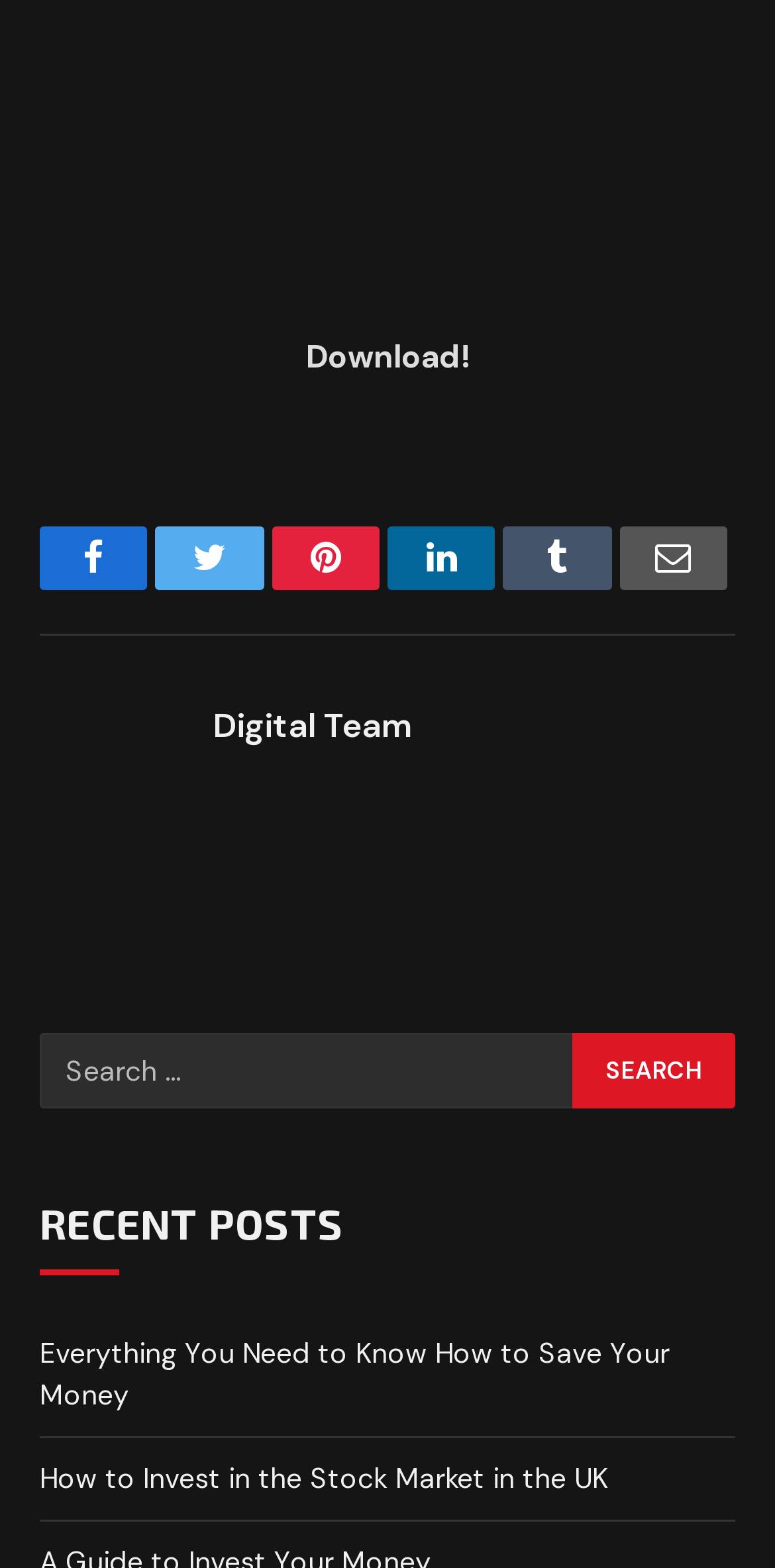Please specify the bounding box coordinates of the element that should be clicked to execute the given instruction: 'Click on Digital Team link'. Ensure the coordinates are four float numbers between 0 and 1, expressed as [left, top, right, bottom].

[0.274, 0.449, 0.533, 0.475]